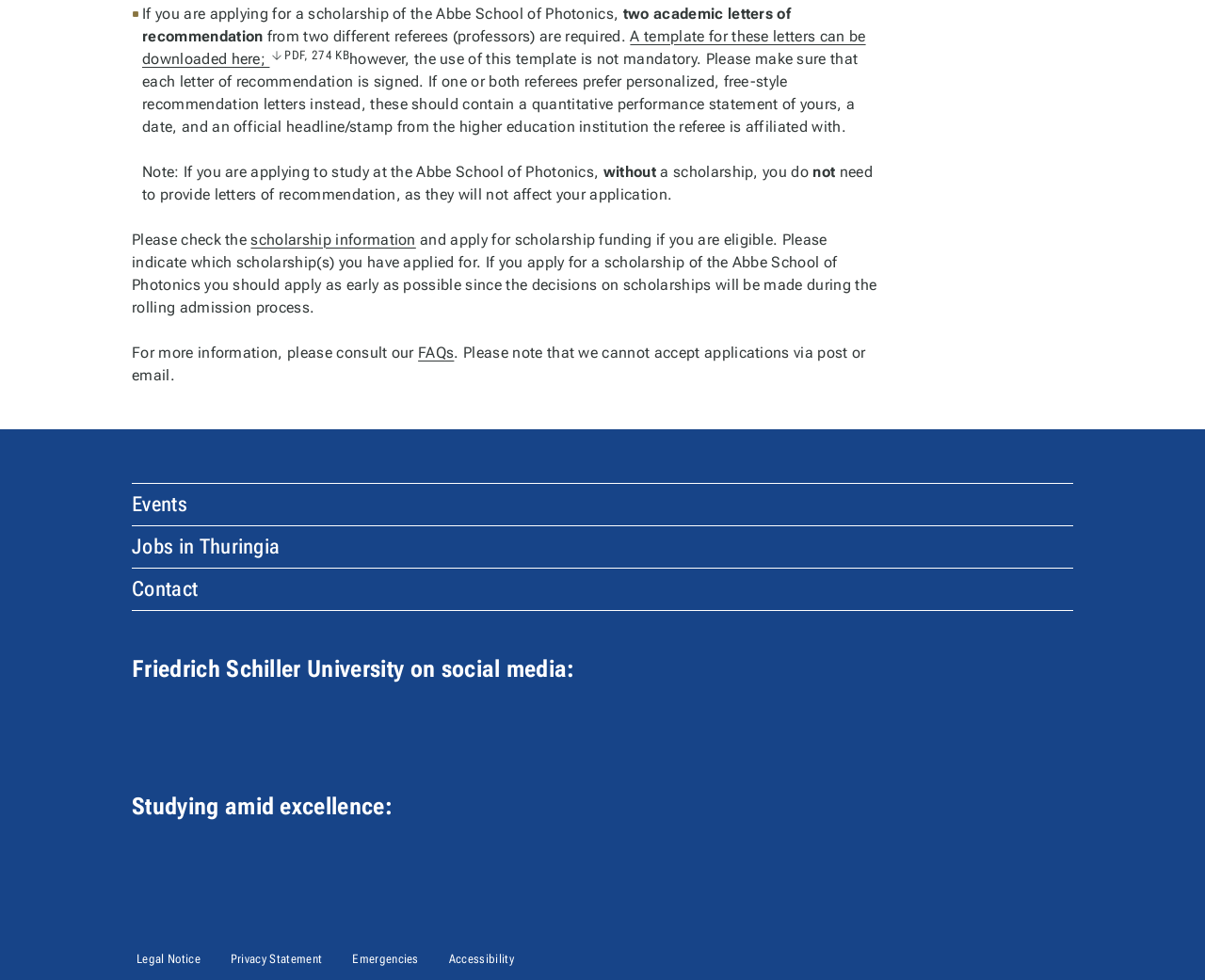Given the description "Emergencies", determine the bounding box of the corresponding UI element.

[0.289, 0.957, 0.351, 1.0]